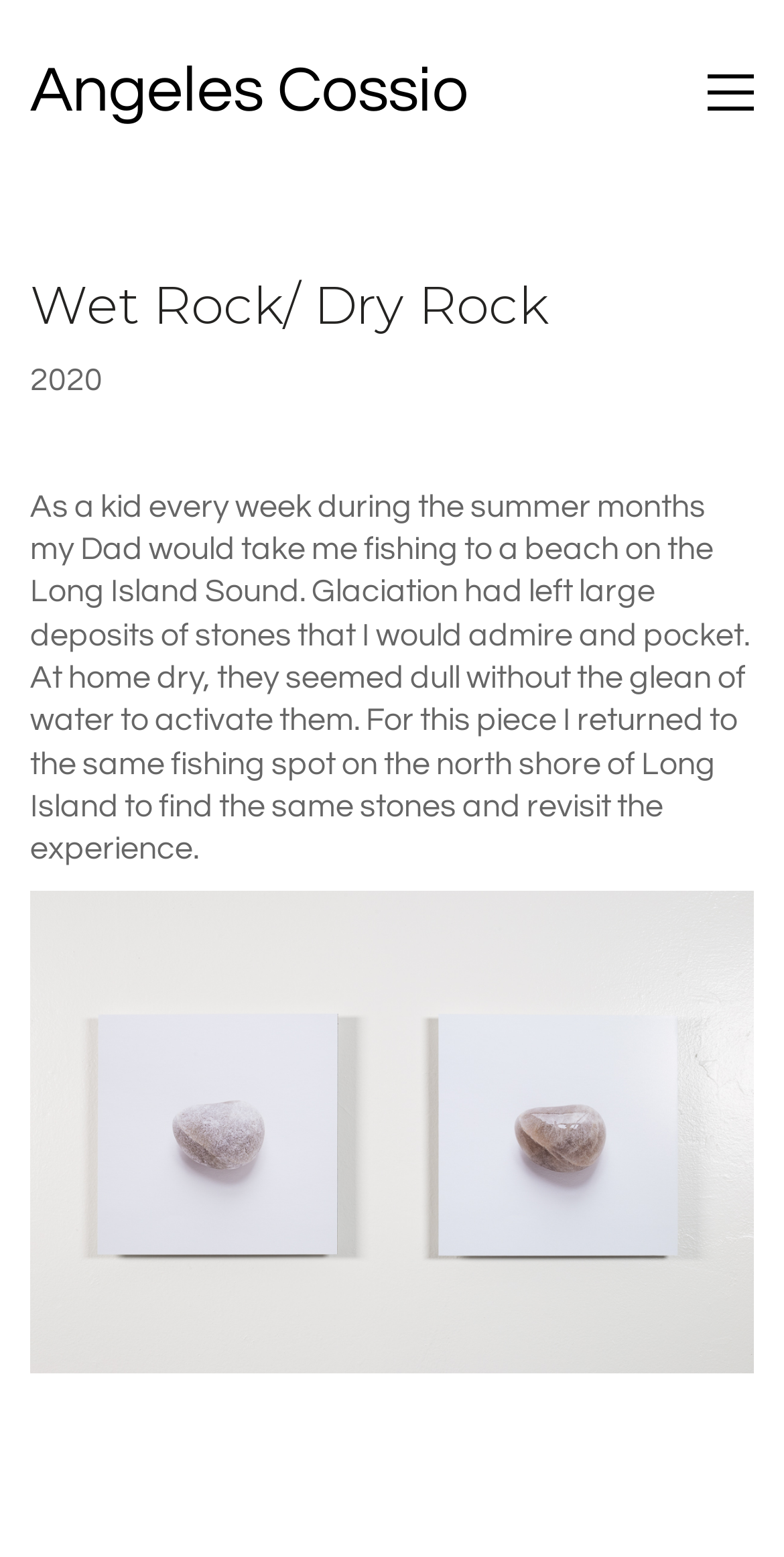Please provide the main heading of the webpage content.

Wet Rock/ Dry Rock